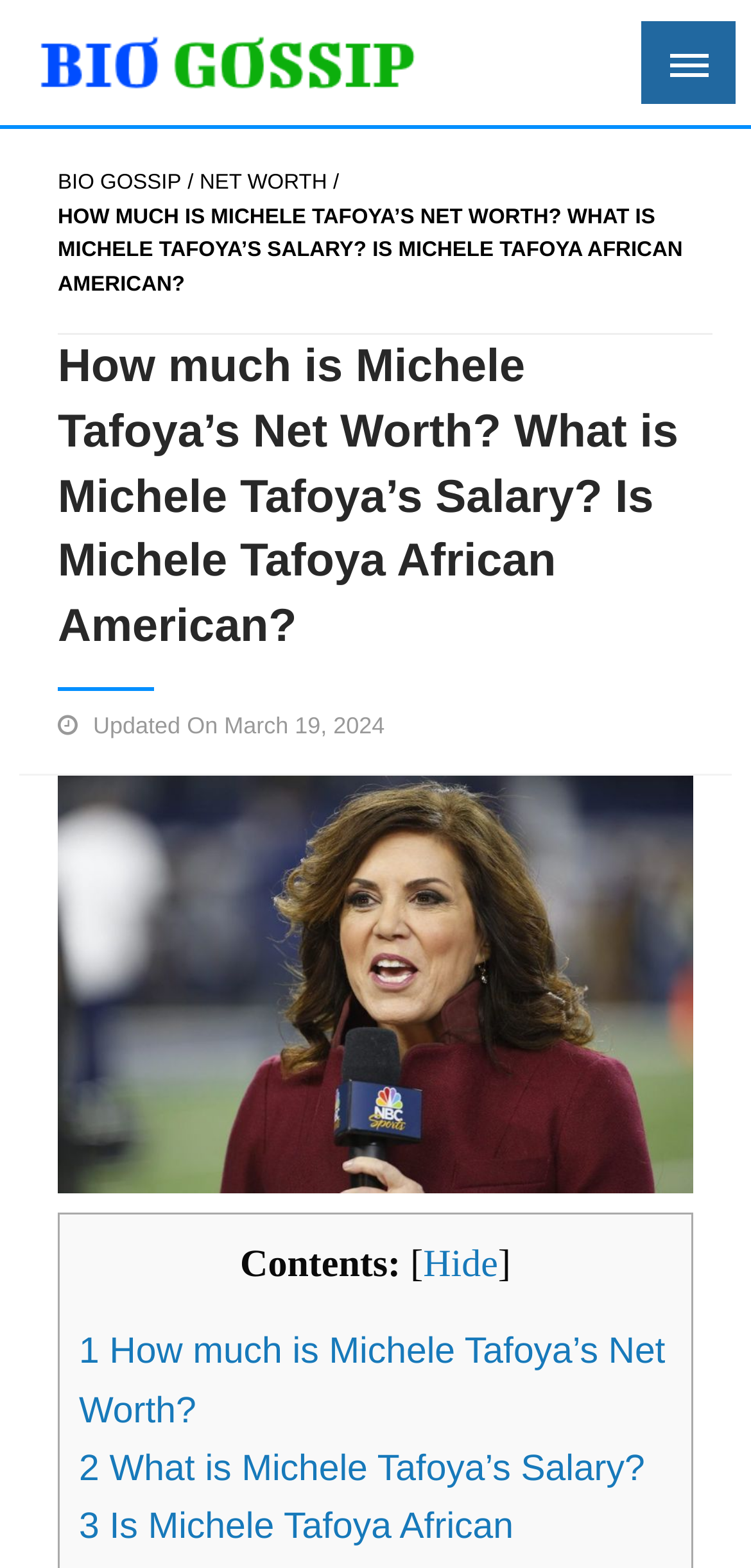Determine the bounding box for the UI element as described: "Net Worth". The coordinates should be represented as four float numbers between 0 and 1, formatted as [left, top, right, bottom].

[0.266, 0.109, 0.435, 0.124]